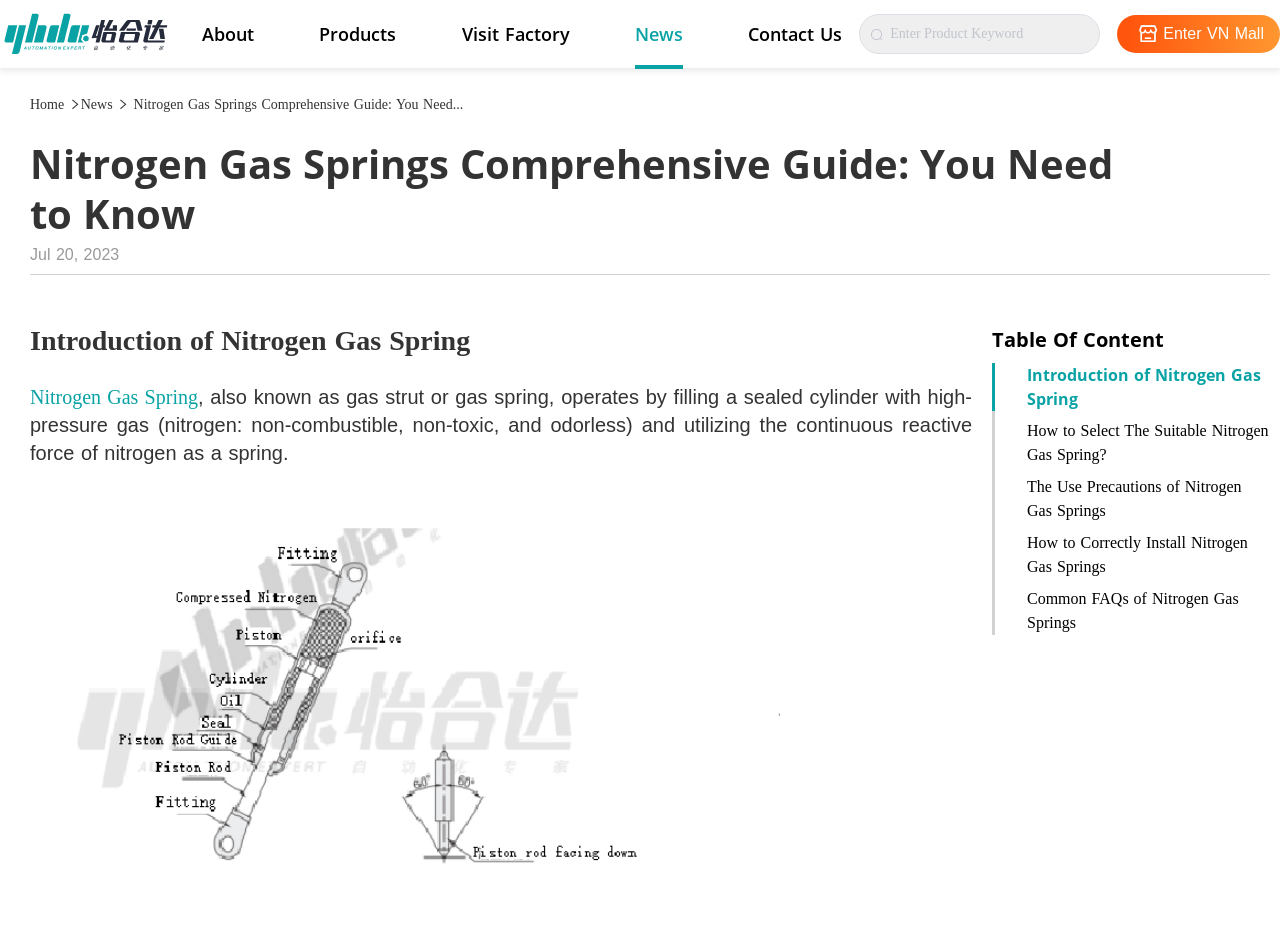Please determine the bounding box coordinates for the element with the description: "News".

[0.063, 0.1, 0.101, 0.122]